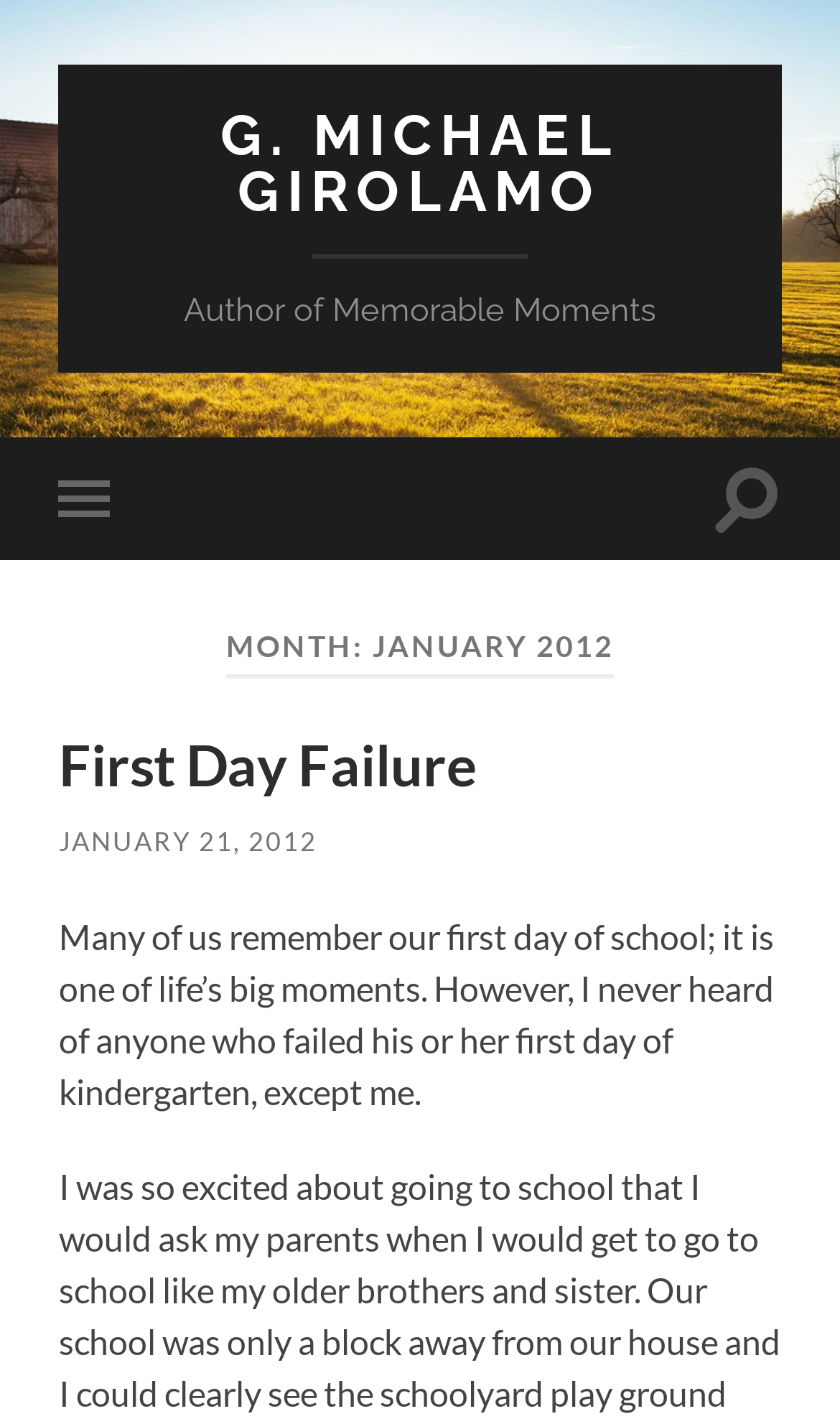What is the title of the first article?
Answer with a single word or phrase, using the screenshot for reference.

First Day Failure